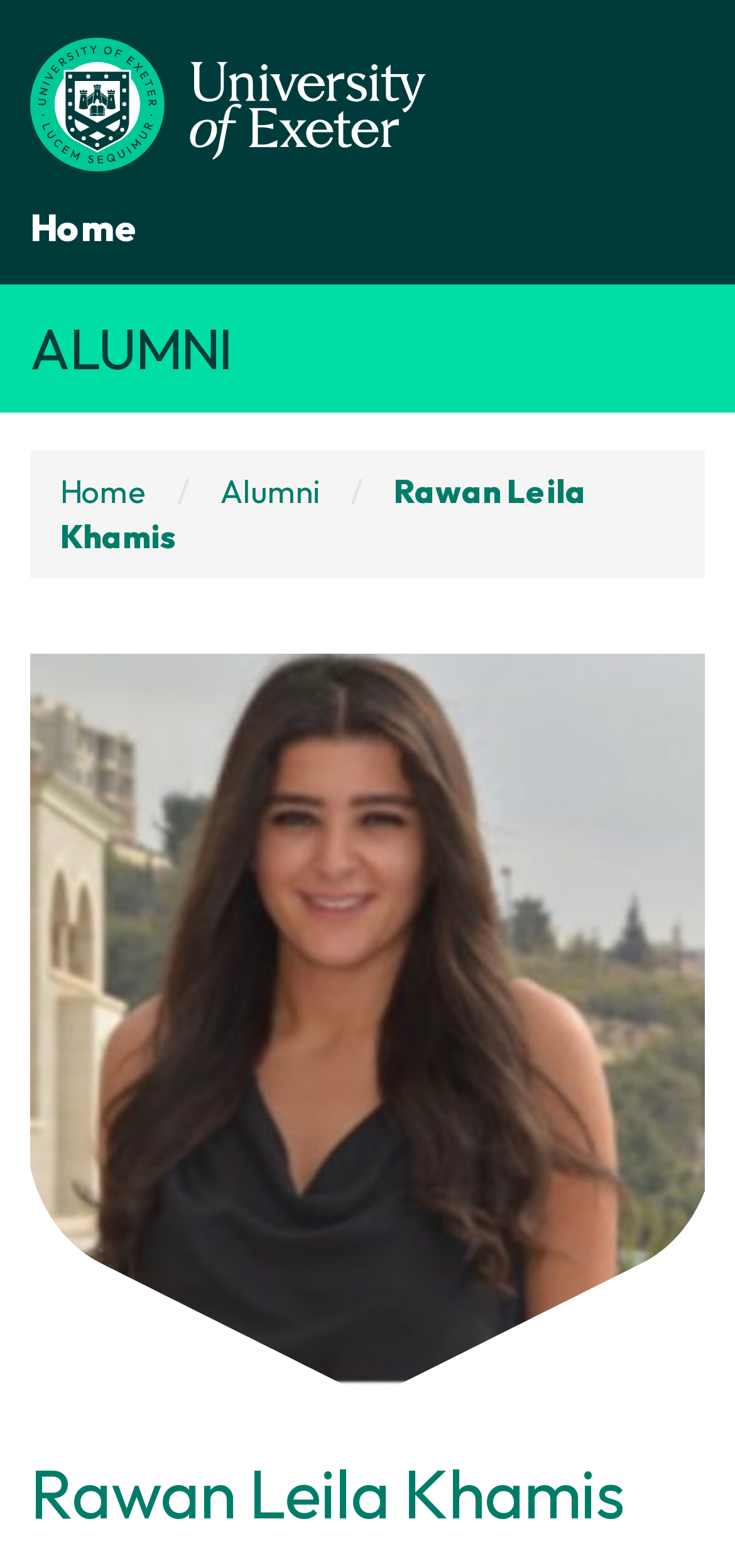Identify the main title of the webpage and generate its text content.

Rawan Leila Khamis